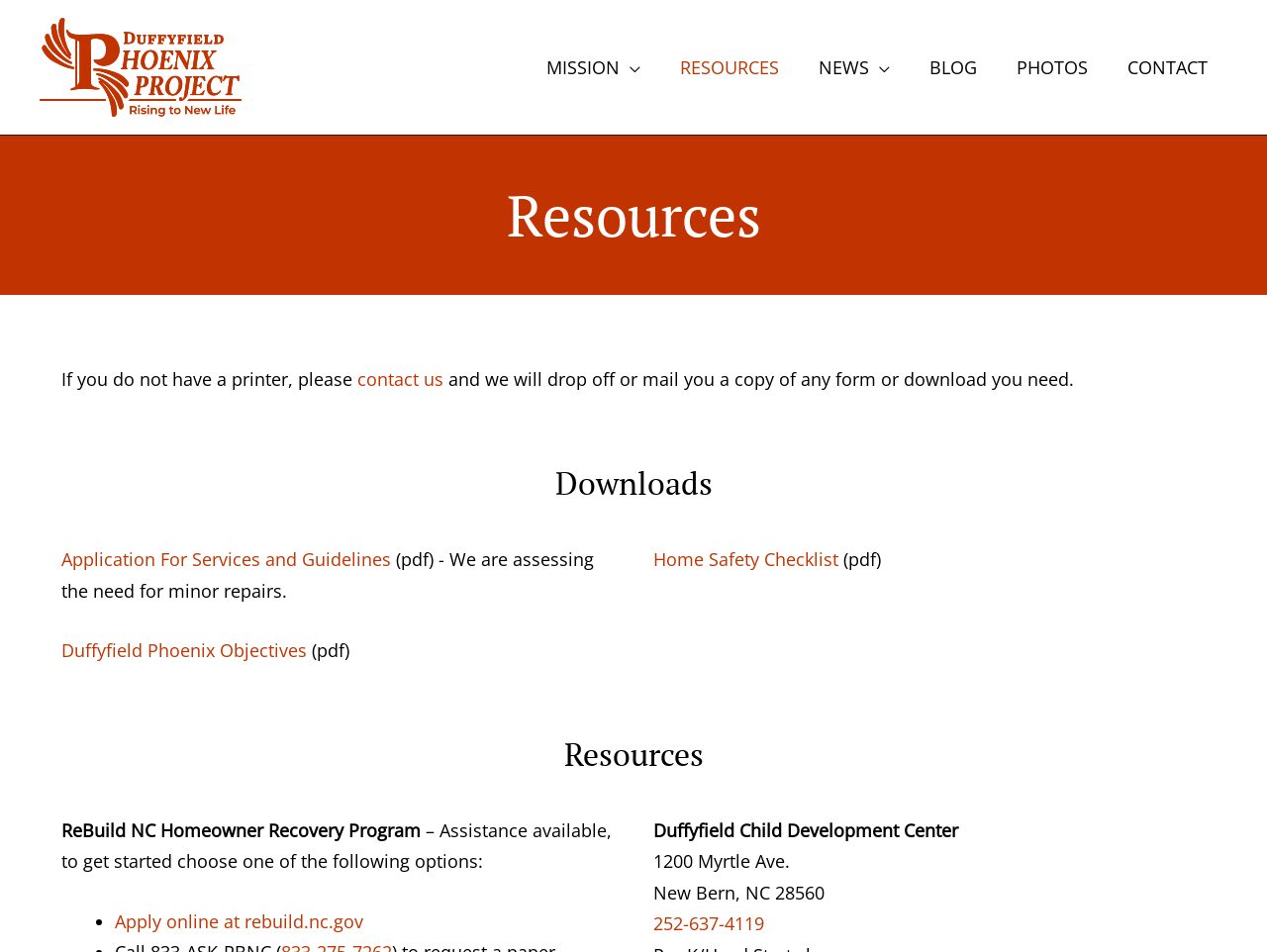Carefully examine the image and provide an in-depth answer to the question: What type of resources are available on this webpage?

The webpage provides various resources, including home repairs, food assistance, job training, childcare, healthcare, financial assistance, and more, as indicated by the different sections and links on the webpage.